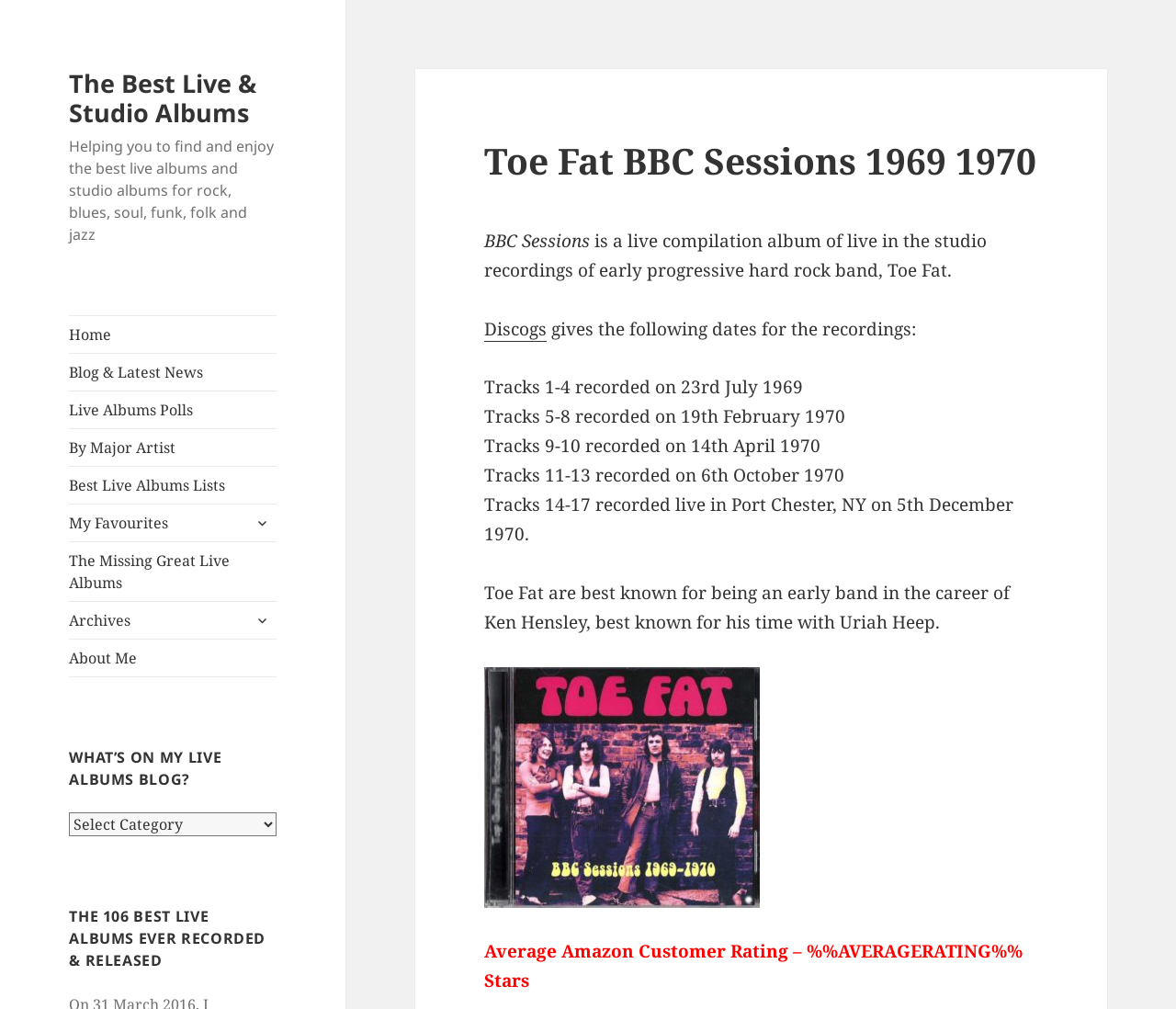Illustrate the webpage thoroughly, mentioning all important details.

The webpage is about Toe Fat BBC Sessions, a live compilation album of early progressive hard rock band, Toe Fat. At the top, there is a navigation menu with 9 links, including "The Best Live & Studio Albums", "Home", "Blog & Latest News", and others. Below the navigation menu, there is a brief description of the website, stating that it helps users find and enjoy the best live albums and studio albums for various music genres.

The main content of the webpage is divided into two sections. The first section has a heading "WHAT’S ON MY LIVE ALBUMS BLOG?" followed by a static text with the same title. There is also a combobox with the same title.

The second section has a heading "THE 106 BEST LIVE ALBUMS EVER RECORDED & RELEASED" followed by a subheading "Toe Fat BBC Sessions 1969 1970". Below the subheading, there is a brief description of the album, stating that it is a live compilation album of live in the studio recordings of early progressive hard rock band, Toe Fat. There are also several static texts providing information about the recording dates of the tracks, and a link to Discogs.

On the right side of the album description, there is an image of the album cover, "Toe Fat BBC Sessions". Below the image, there is a static text displaying the average Amazon customer rating of the album.